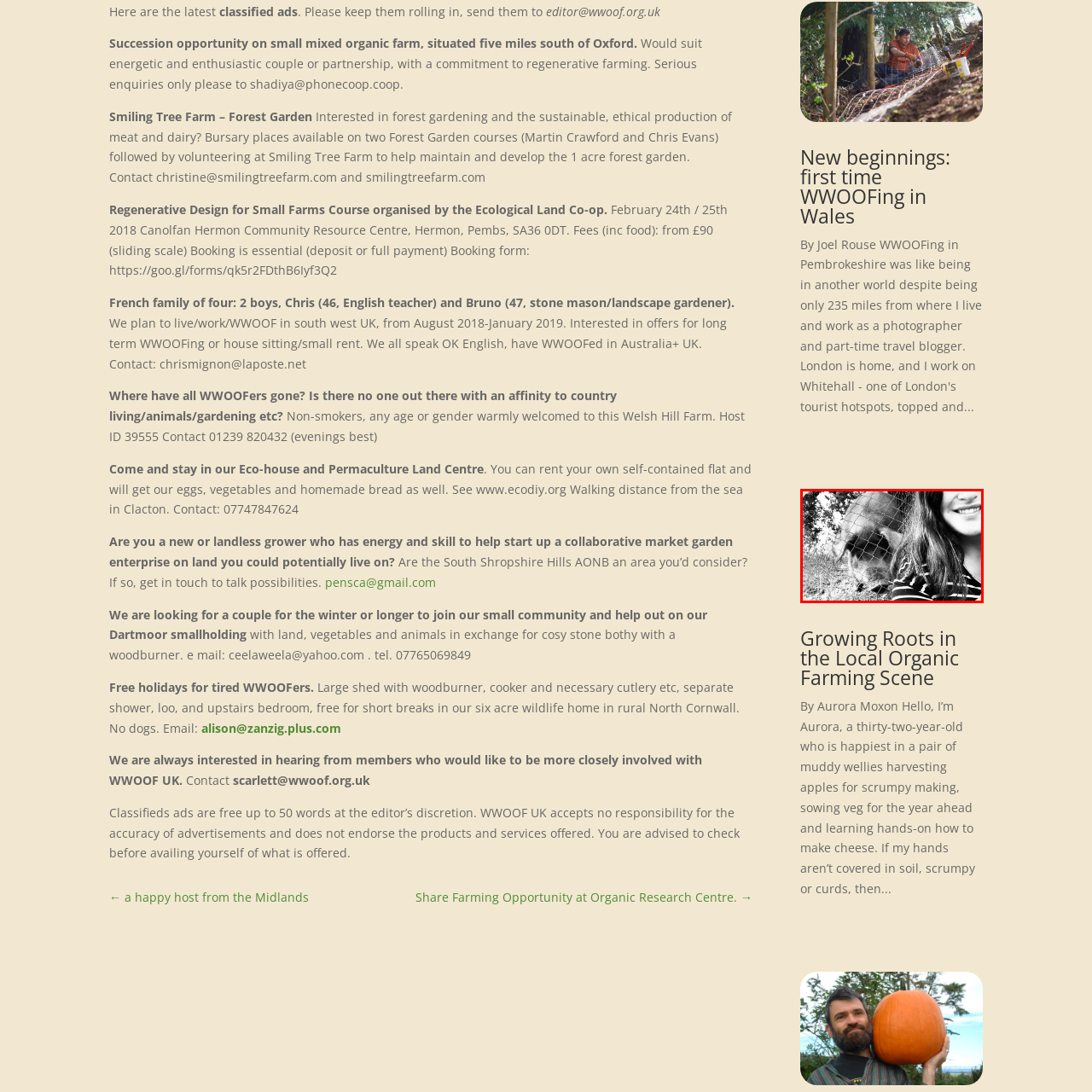Refer to the section enclosed in the red box, What is the animal seen behind the wire fence? Please answer briefly with a single word or phrase.

a pig